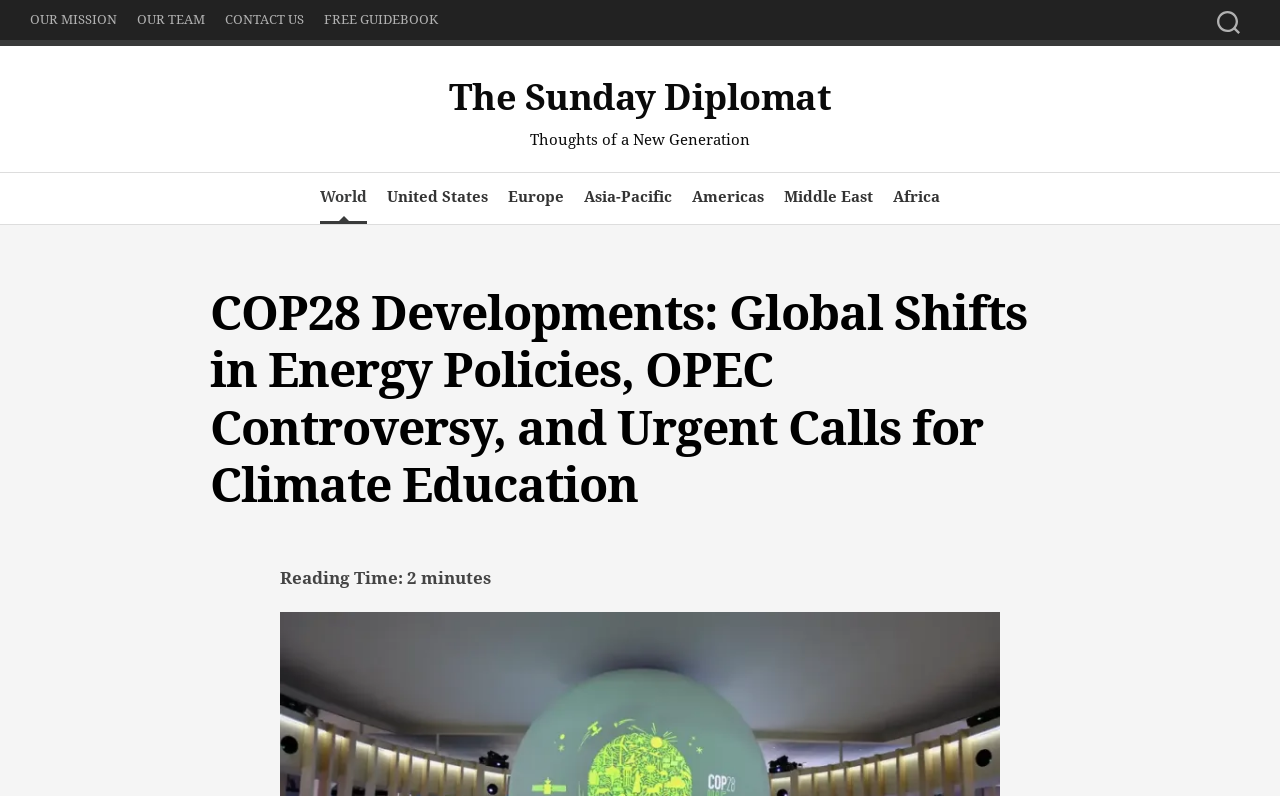Please find the bounding box coordinates of the element that needs to be clicked to perform the following instruction: "Read The Sunday Diplomat". The bounding box coordinates should be four float numbers between 0 and 1, represented as [left, top, right, bottom].

[0.351, 0.095, 0.649, 0.149]